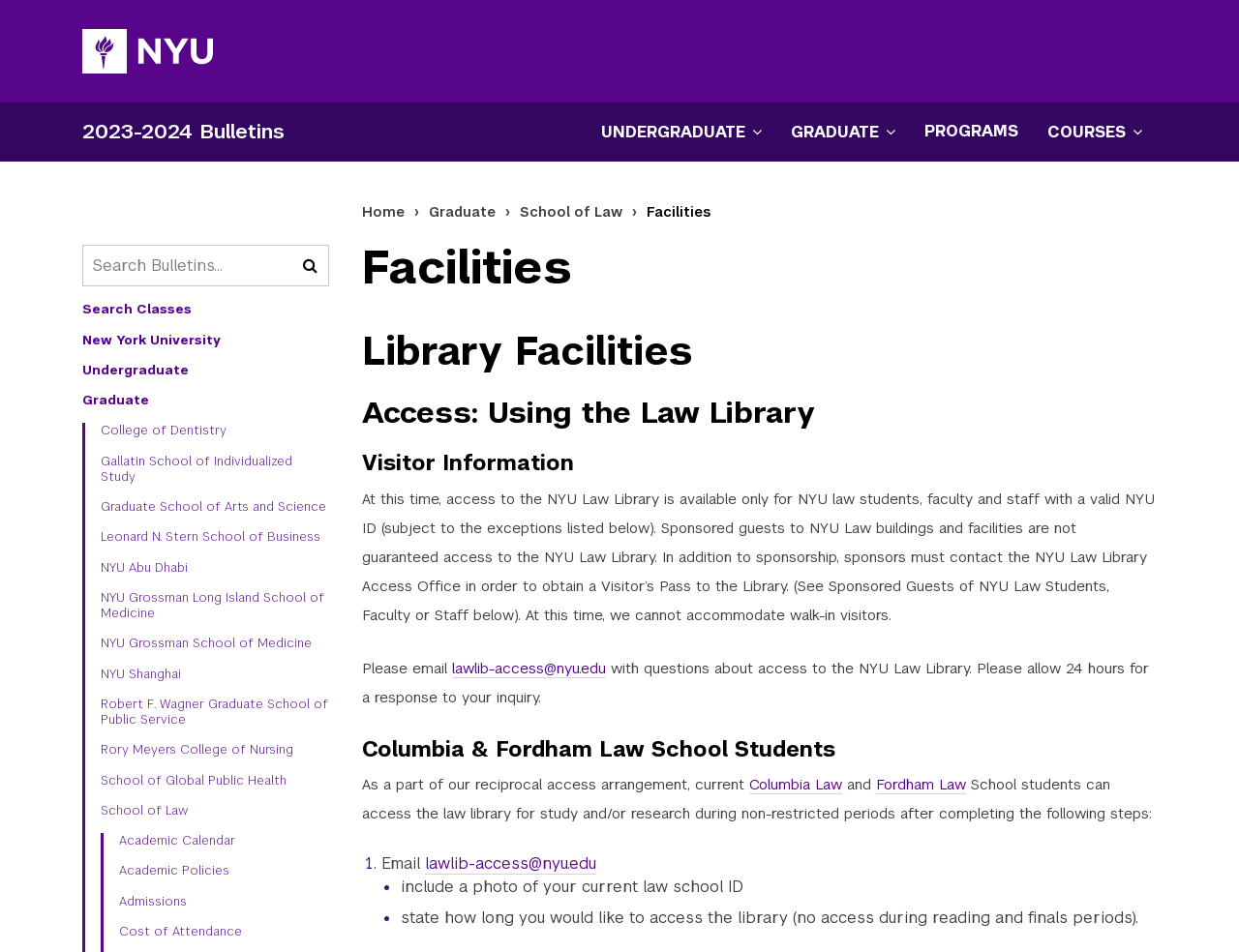Identify the bounding box coordinates for the region to click in order to carry out this instruction: "Search Bulletins". Provide the coordinates using four float numbers between 0 and 1, formatted as [left, top, right, bottom].

[0.066, 0.258, 0.266, 0.301]